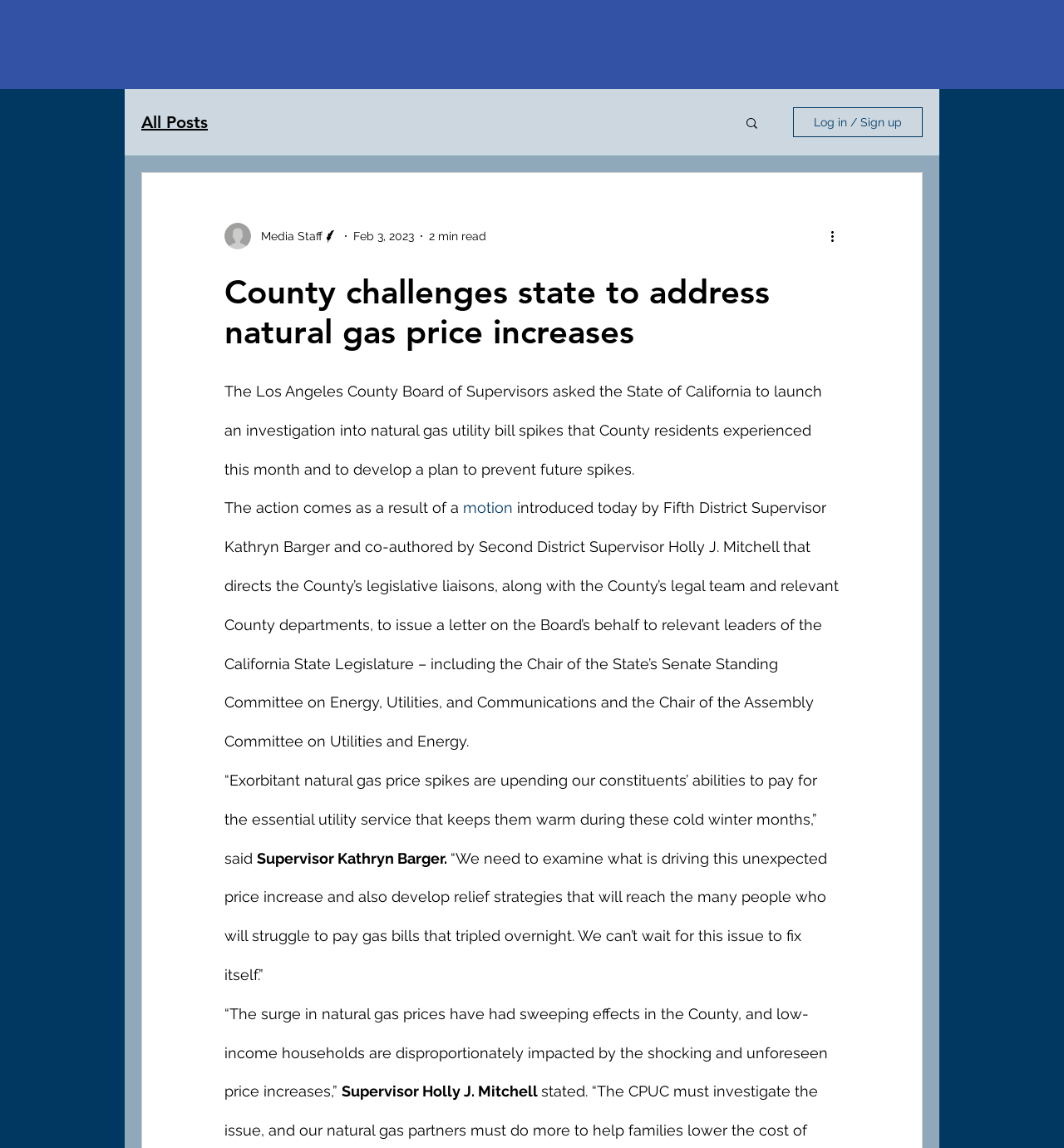Locate the bounding box coordinates of the element that should be clicked to execute the following instruction: "Search for something".

[0.699, 0.101, 0.714, 0.116]